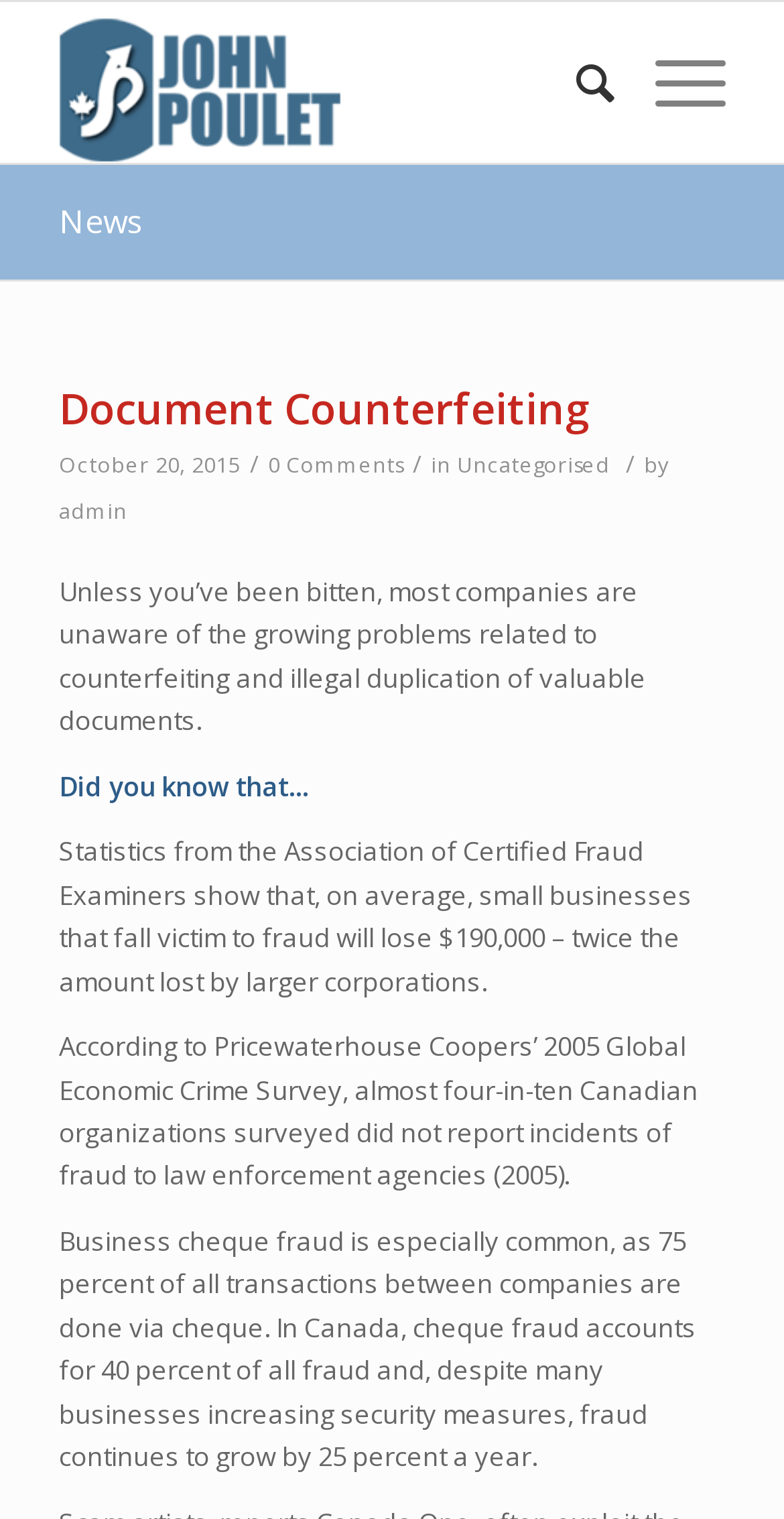Provide the bounding box coordinates of the UI element that matches the description: "Menu Menu".

[0.784, 0.001, 0.925, 0.107]